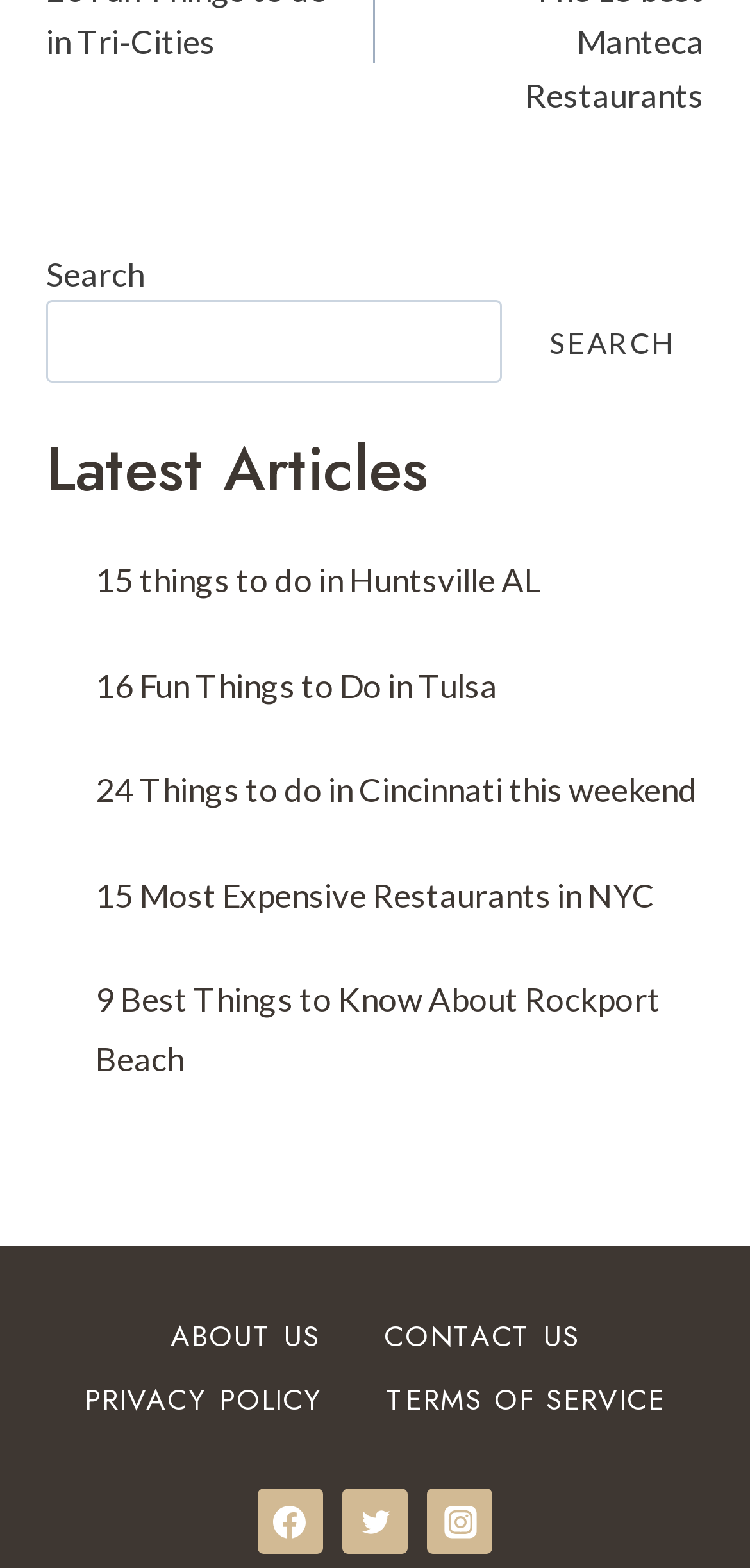Can you find the bounding box coordinates of the area I should click to execute the following instruction: "follow on Facebook"?

[0.343, 0.95, 0.43, 0.991]